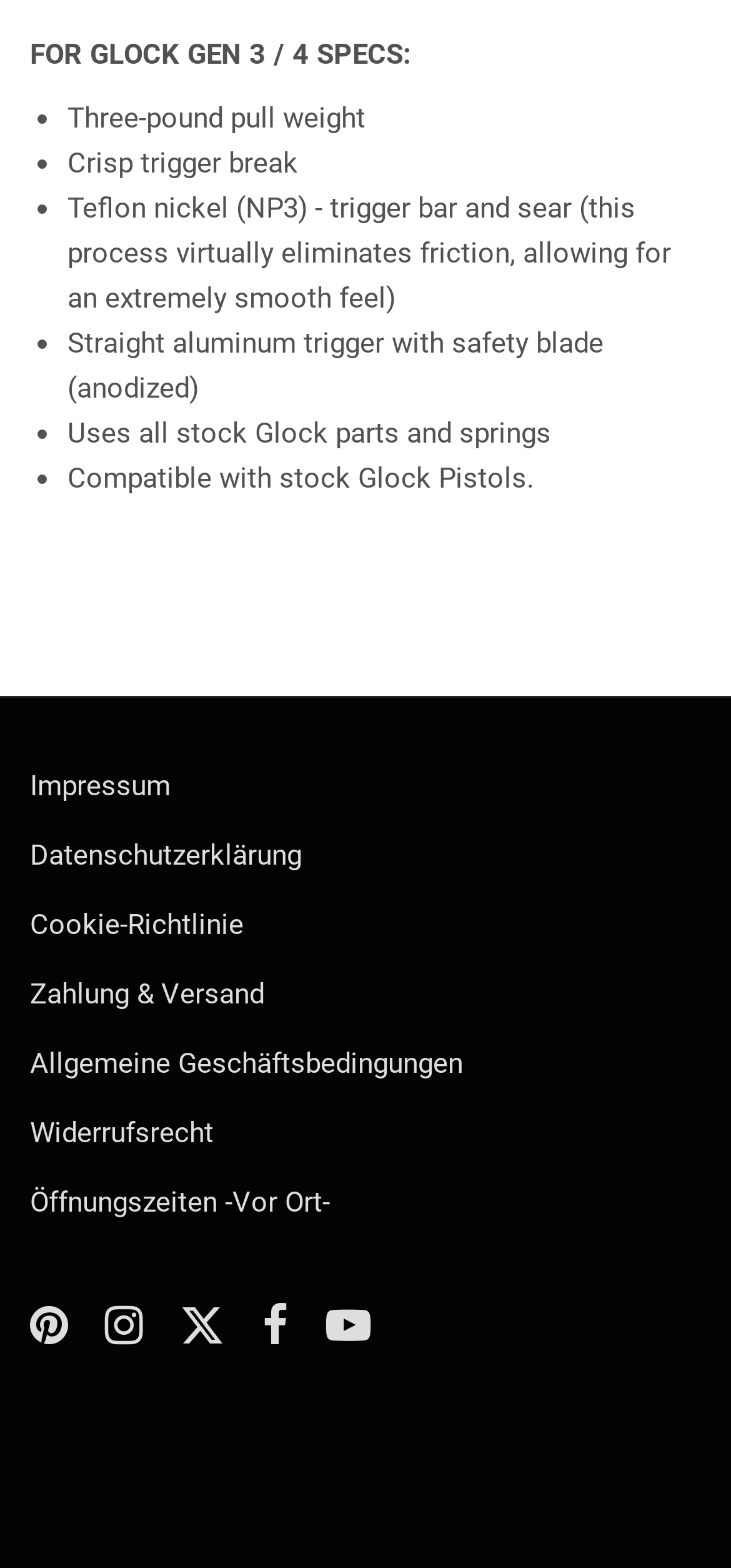Locate the bounding box coordinates of the clickable region necessary to complete the following instruction: "Check Datenschutzerklärung". Provide the coordinates in the format of four float numbers between 0 and 1, i.e., [left, top, right, bottom].

[0.041, 0.535, 0.413, 0.556]